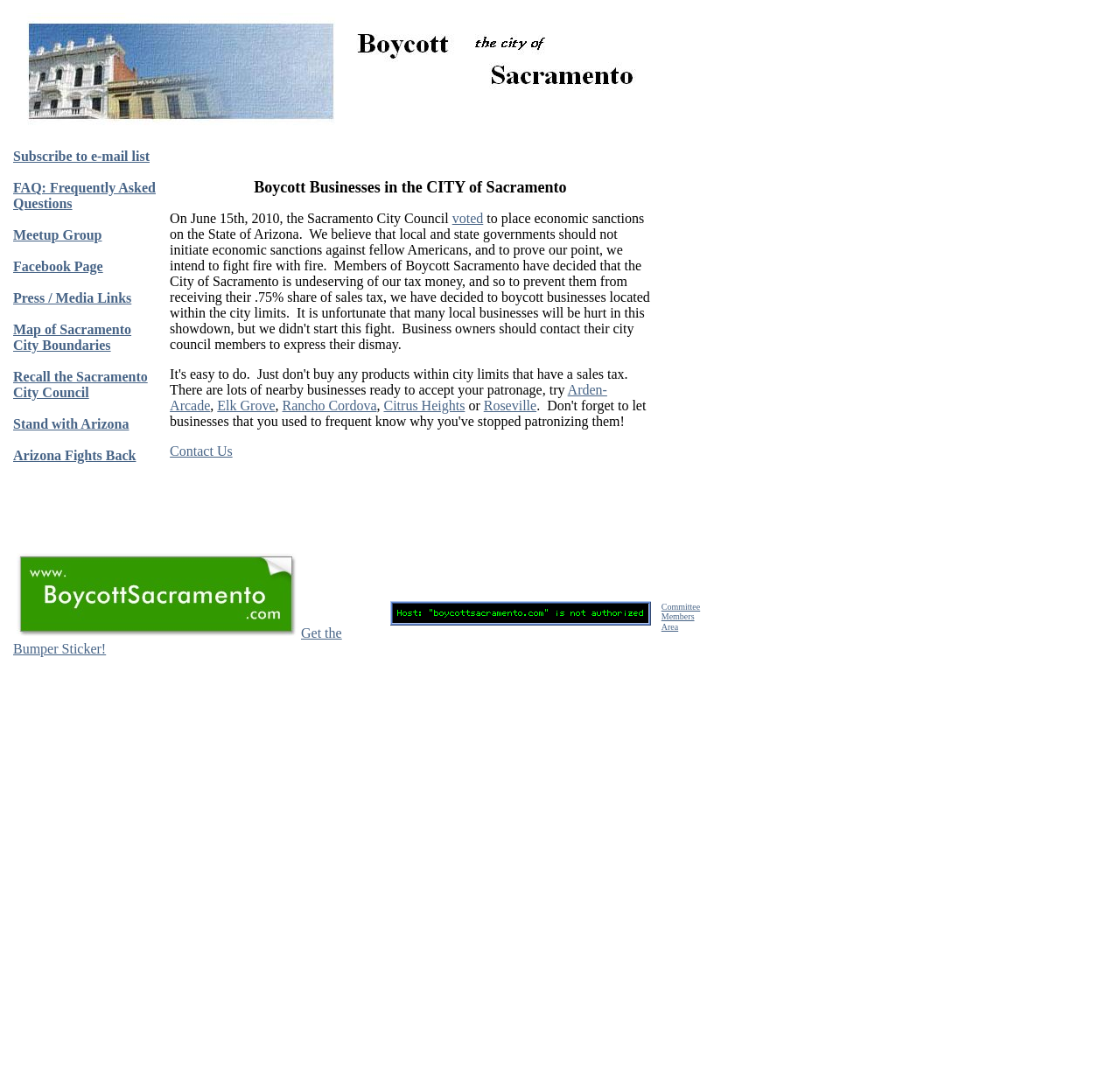Please study the image and answer the question comprehensively:
What is the main purpose of the boycott?

The main purpose of the boycott is to fight against the economic sanctions imposed by the Sacramento City Council on the State of Arizona. The boycott aims to prevent the City of Sacramento from receiving its 0.75% share of sales tax by not buying products within city limits that have a sales tax.